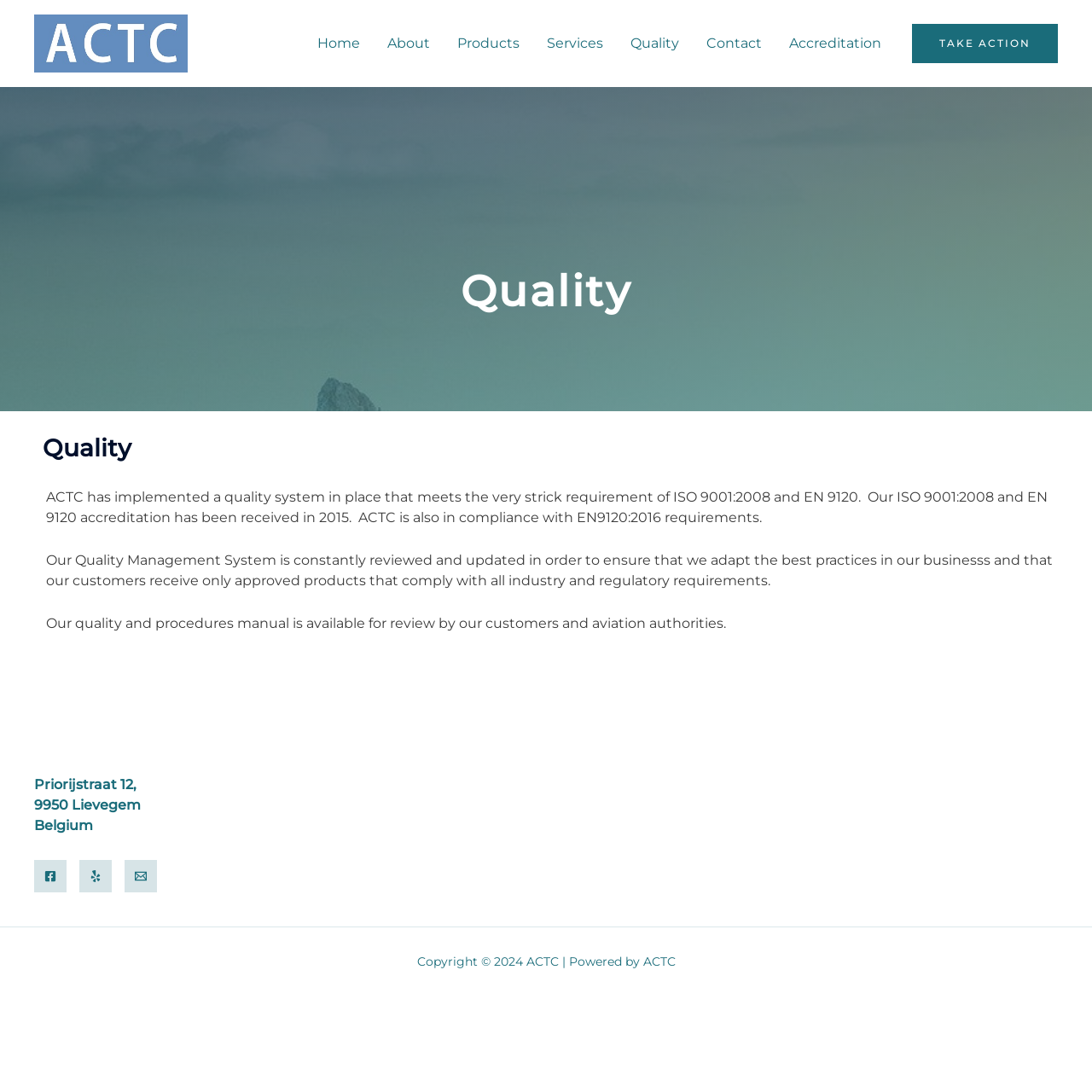Use a single word or phrase to answer the question: What social media platforms are linked from the webpage?

Facebook, Yelp